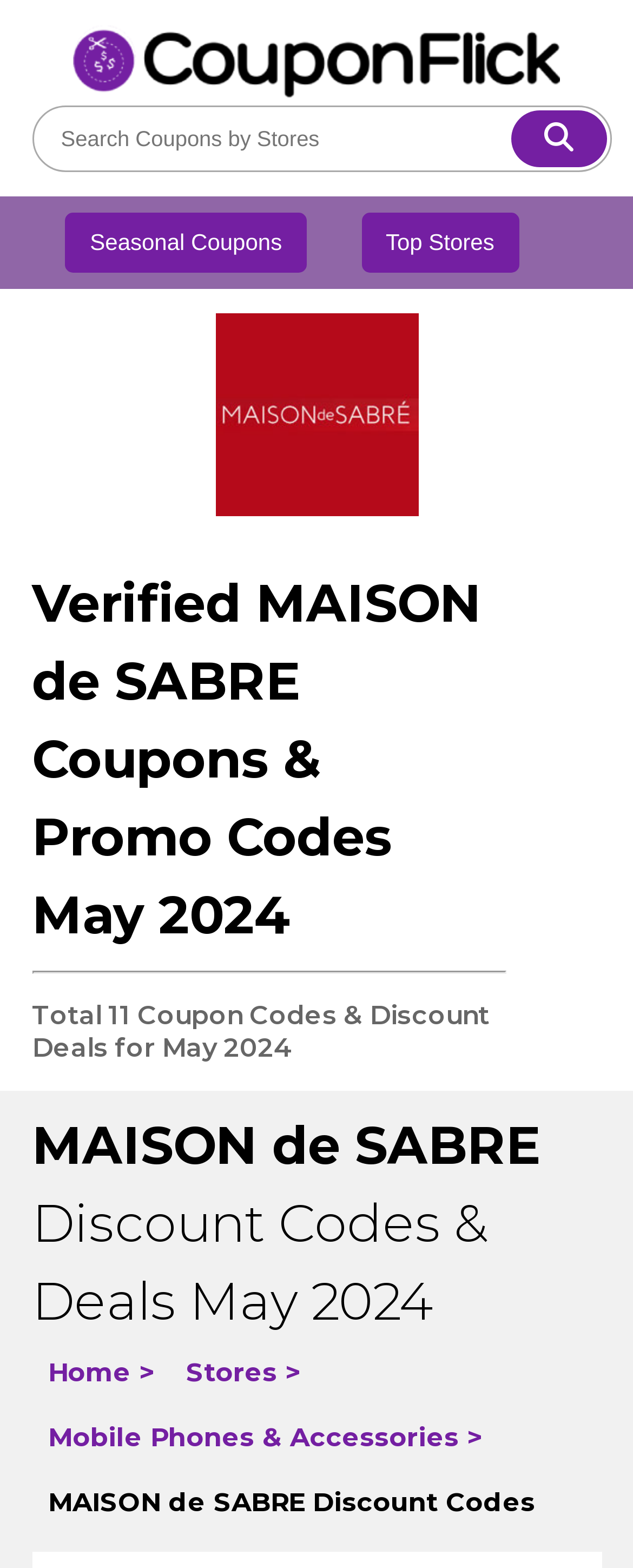What is the category of MAISON de SABRE?
Please provide a single word or phrase answer based on the image.

Mobile Phones & Accessories